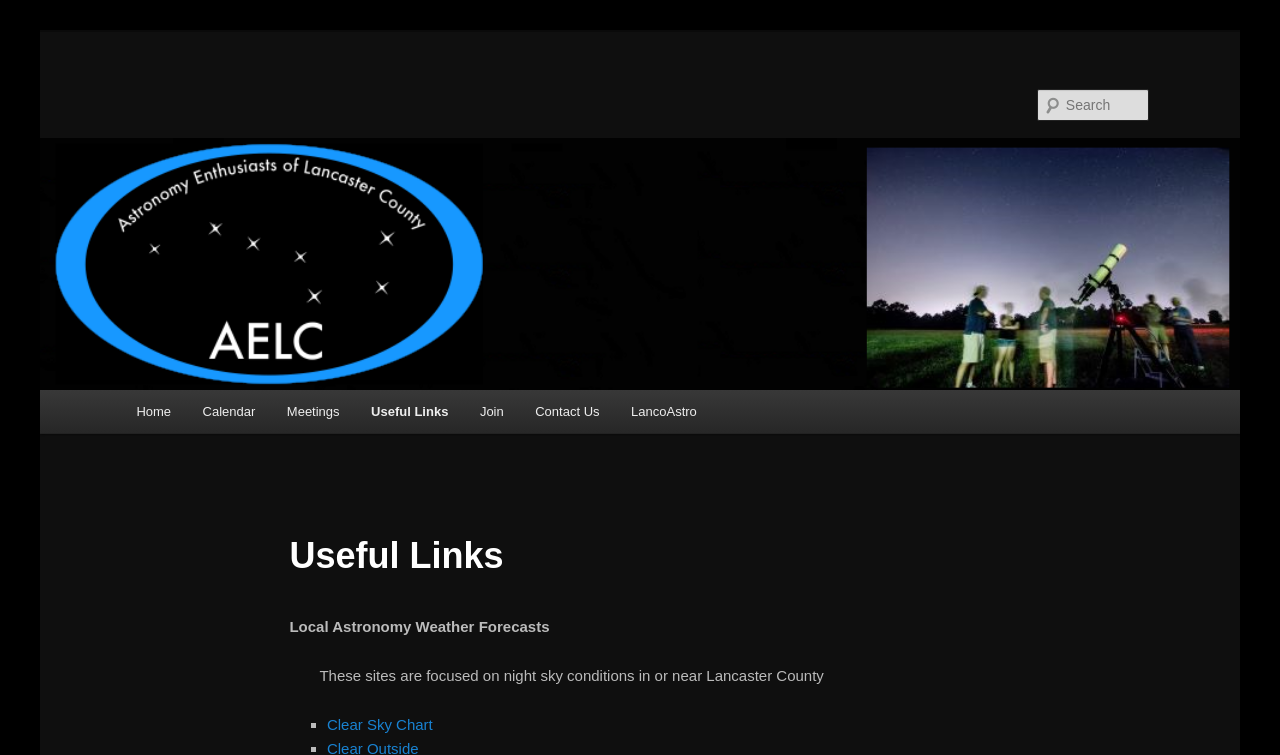Offer an extensive depiction of the webpage and its key elements.

The webpage is titled "Useful Links" and has a prominent heading at the top with the same title. Below the heading, there is a search bar with a "Search" label and a text box where users can input their queries. 

To the right of the search bar, there is a "Main menu" heading, followed by a series of links, including "Skip to primary content" and "Skip to secondary content". 

Below the search bar, there is a row of links, including "Home", "Calendar", "Meetings", "Useful Links", "Join", "Contact Us", and "LancoAstro". 

The main content of the page is divided into sections, with a heading "Useful Links" at the top. Below this heading, there is a brief description of the links provided, stating that they are focused on night sky conditions in or near Lancaster County. 

The links are presented in a list format, with a bullet point (■) preceding each link. The first link is "Clear Sky Chart", and there are likely more links below it, although they are not shown in the provided accessibility tree.